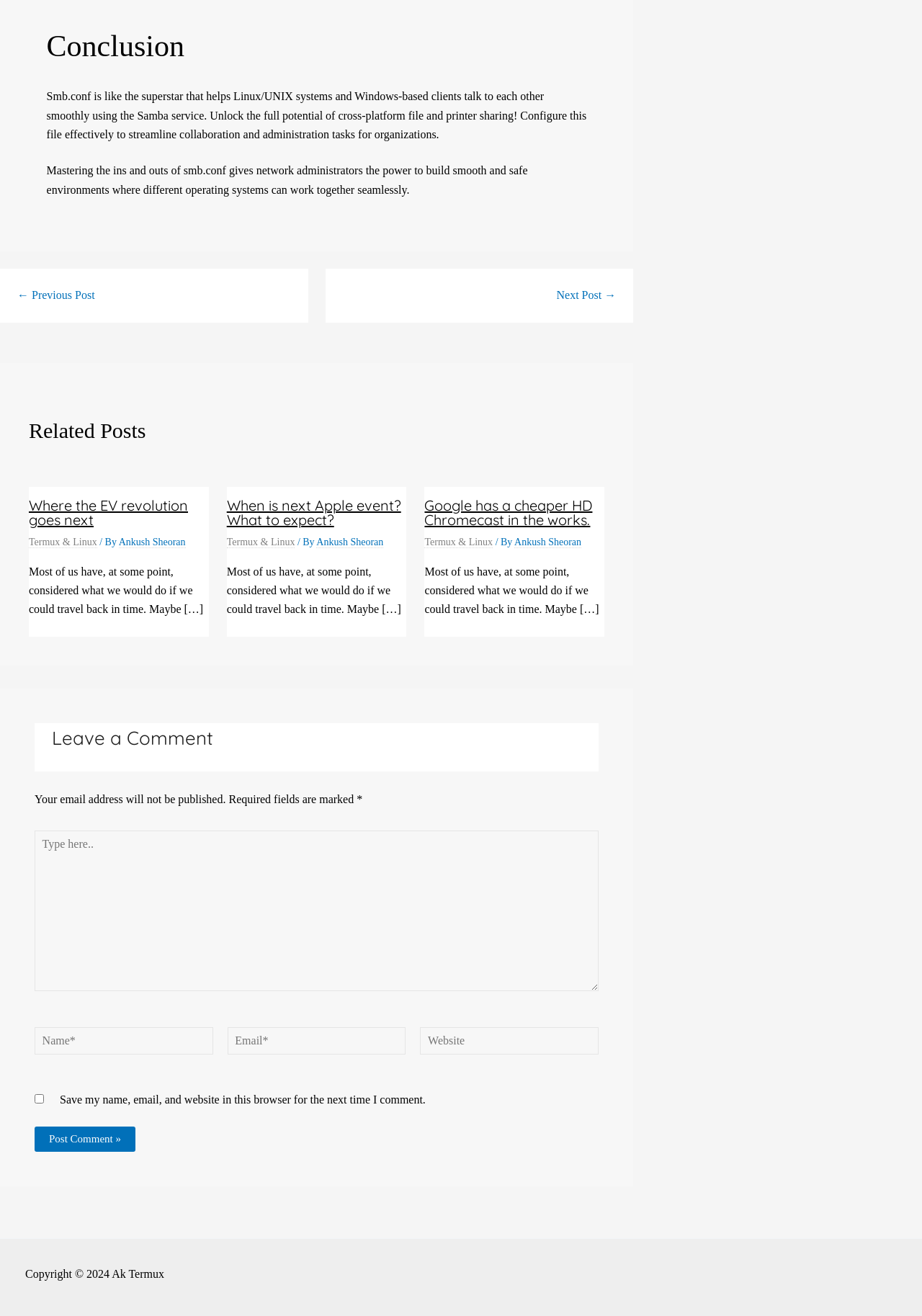Determine the bounding box coordinates for the area that should be clicked to carry out the following instruction: "View Trade Enquiries".

None